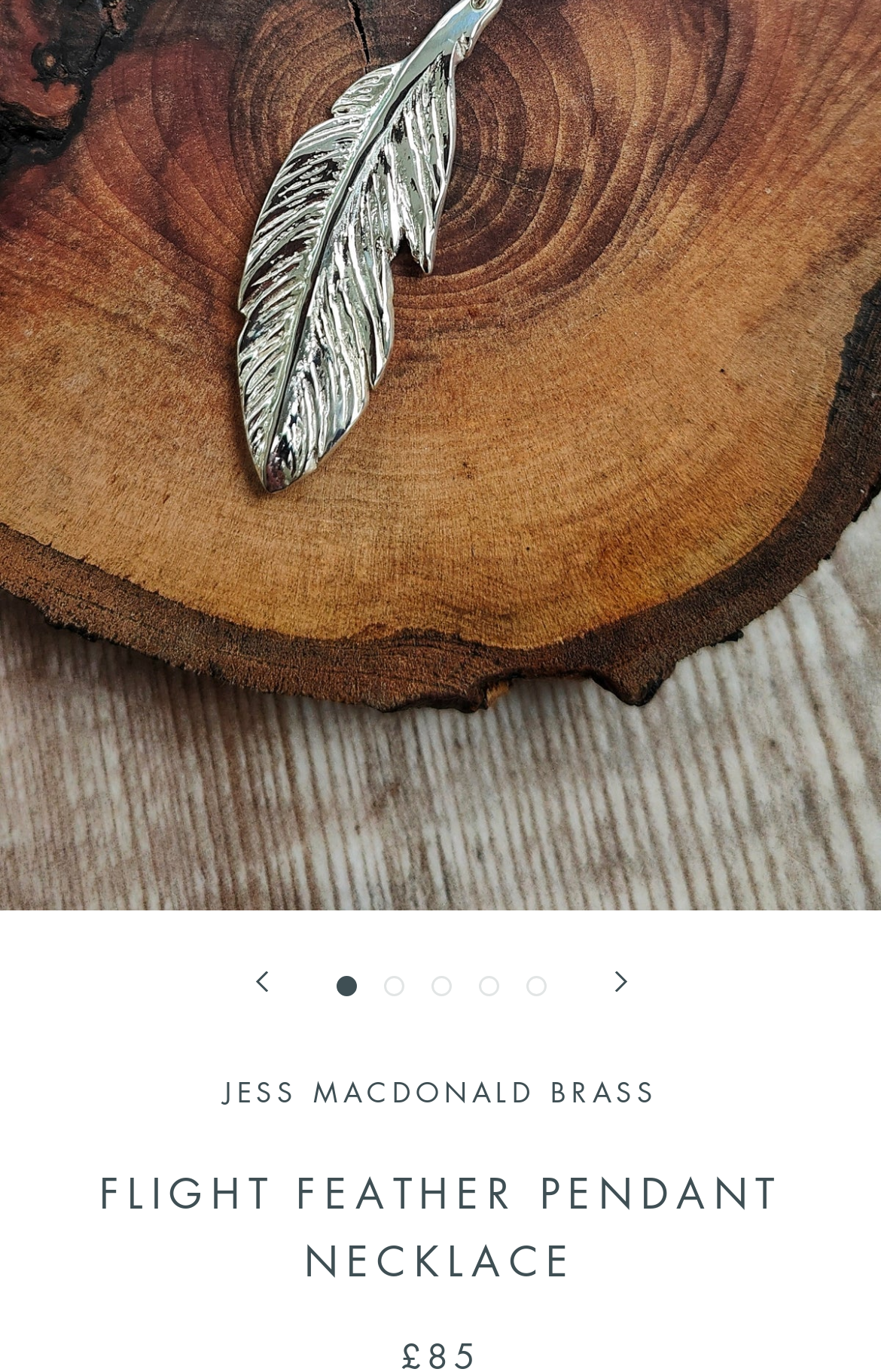Given the element description aria-label="Show image 3", predict the bounding box coordinates for the UI element in the webpage screenshot. The format should be (top-left x, top-left y, bottom-right x, bottom-right y), and the values should be between 0 and 1.

[0.488, 0.711, 0.512, 0.726]